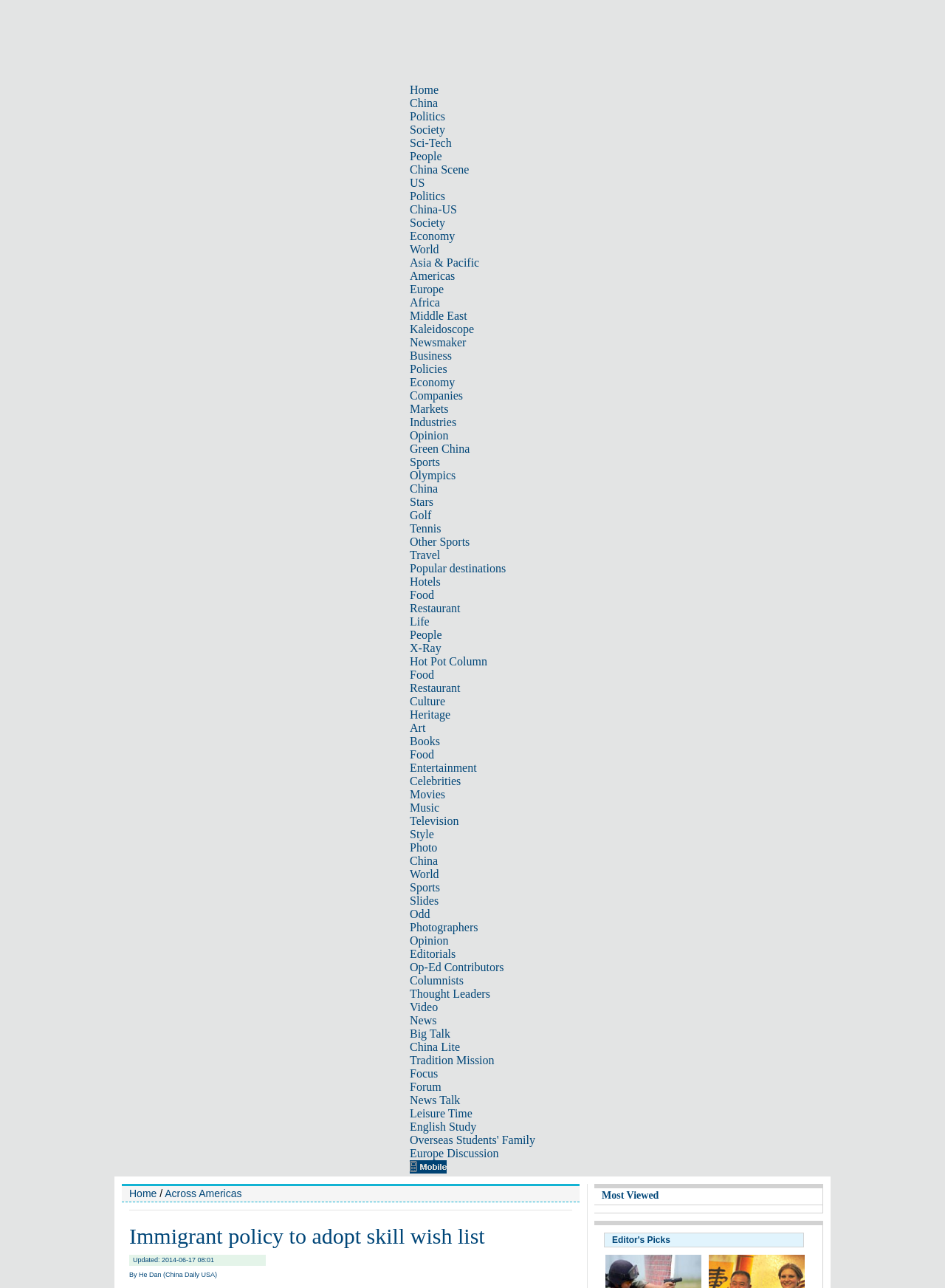Find the bounding box coordinates for the area you need to click to carry out the instruction: "Click on the 'Home' link". The coordinates should be four float numbers between 0 and 1, indicated as [left, top, right, bottom].

[0.434, 0.065, 0.464, 0.075]